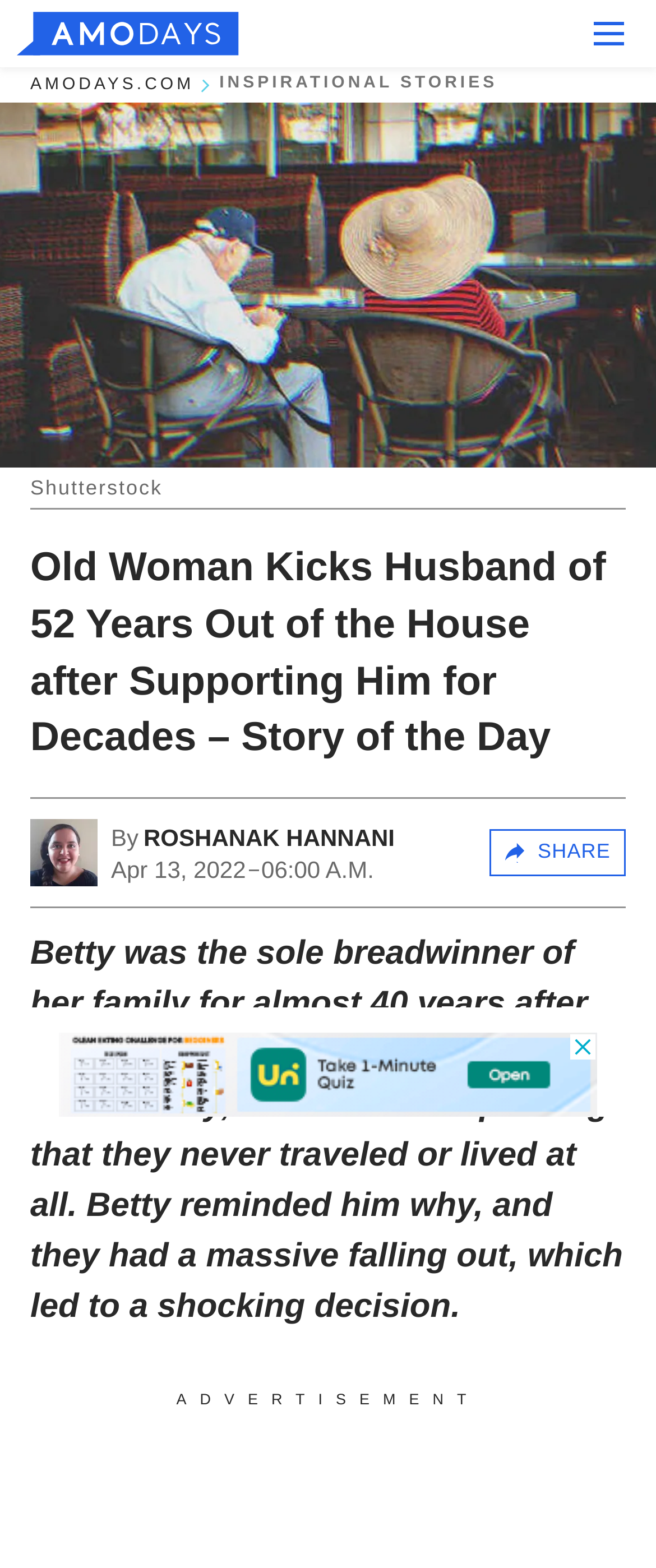Consider the image and give a detailed and elaborate answer to the question: 
What is the date of the story?

I found the answer by looking at the date section of the webpage. The static text 'Apr 13, 2022' is present at coordinates [0.169, 0.546, 0.375, 0.563], which suggests that the story was published on this date.